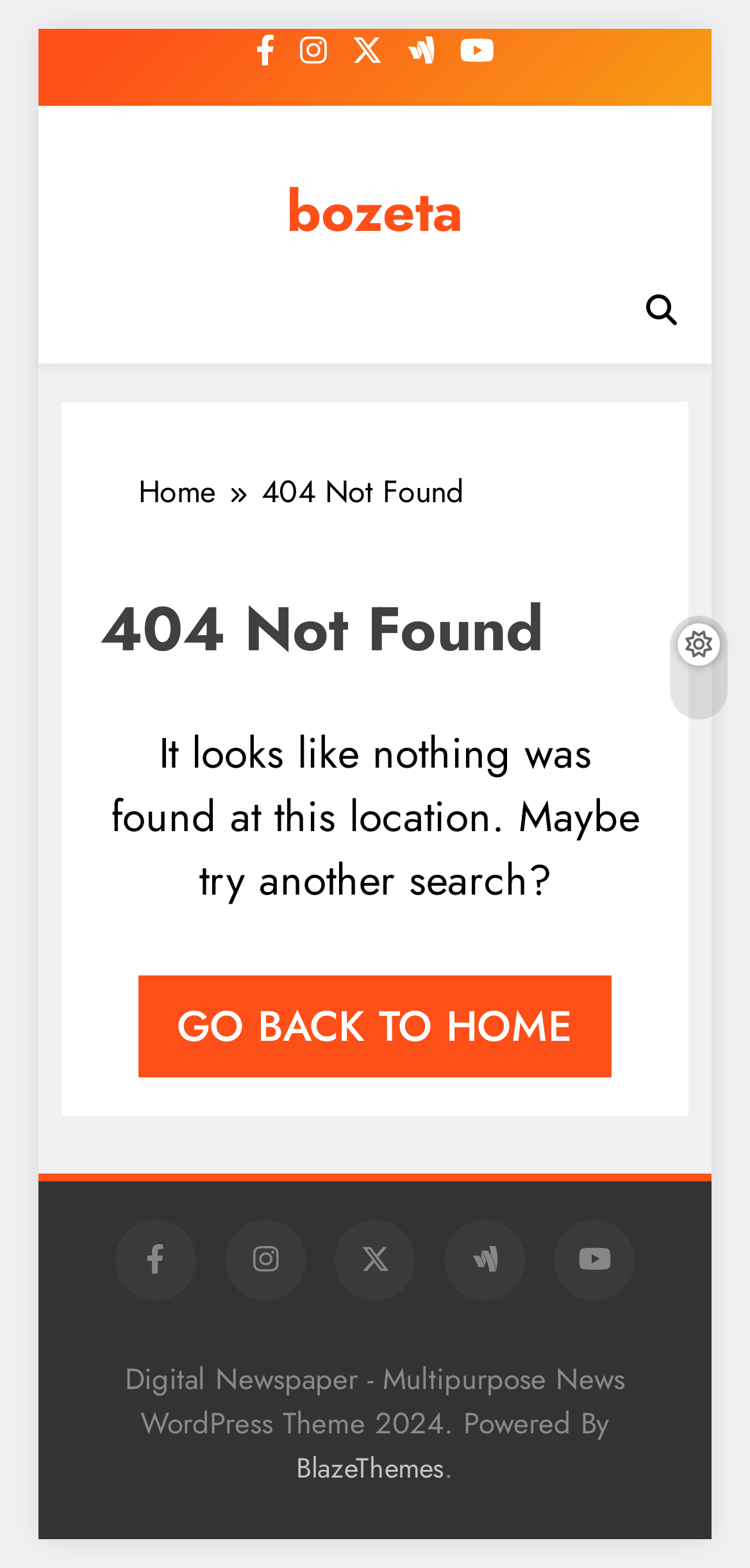Identify the bounding box for the UI element specified in this description: "Go back to home". The coordinates must be four float numbers between 0 and 1, formatted as [left, top, right, bottom].

[0.185, 0.622, 0.815, 0.687]